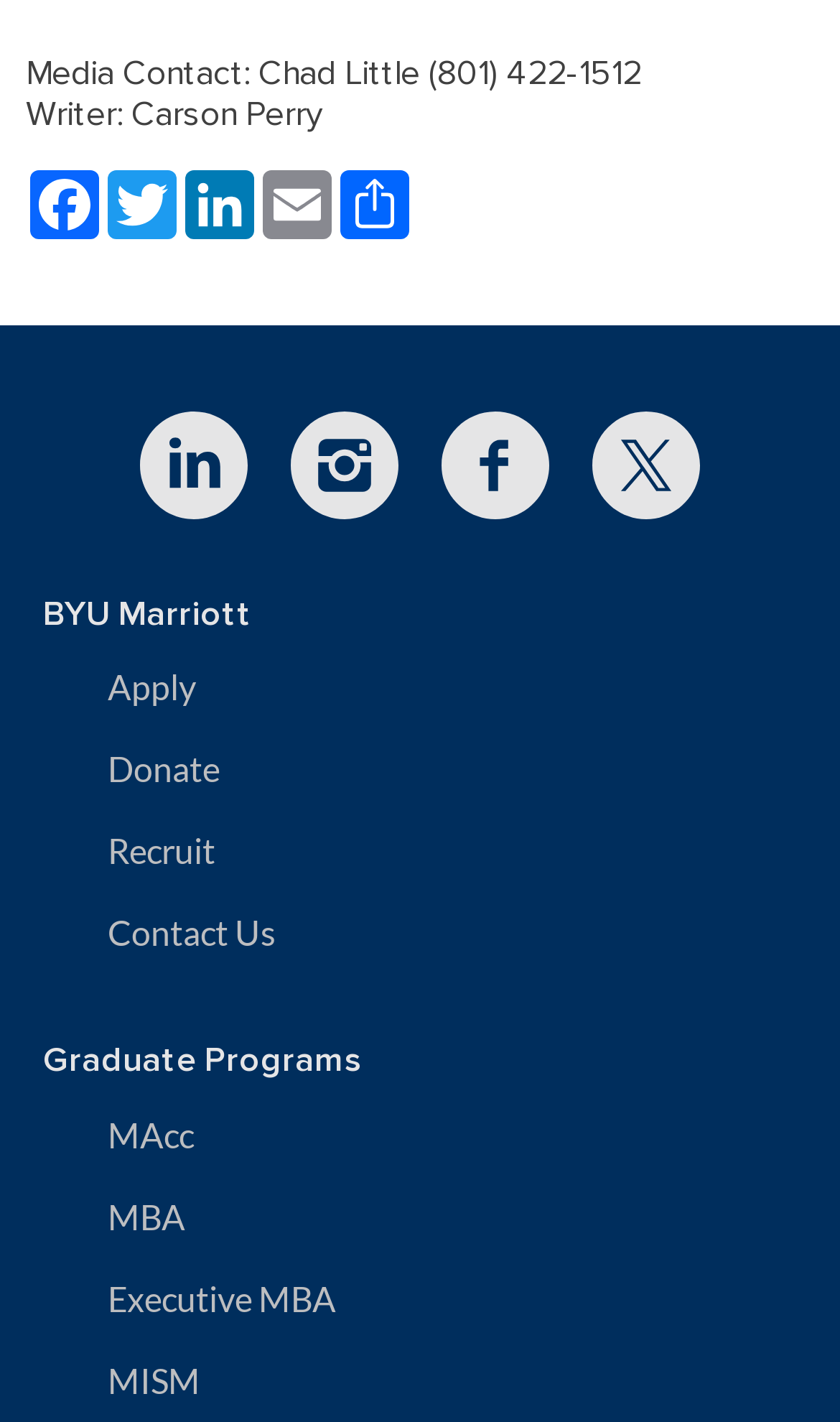Use a single word or phrase to answer the question:
How many action links are there?

4